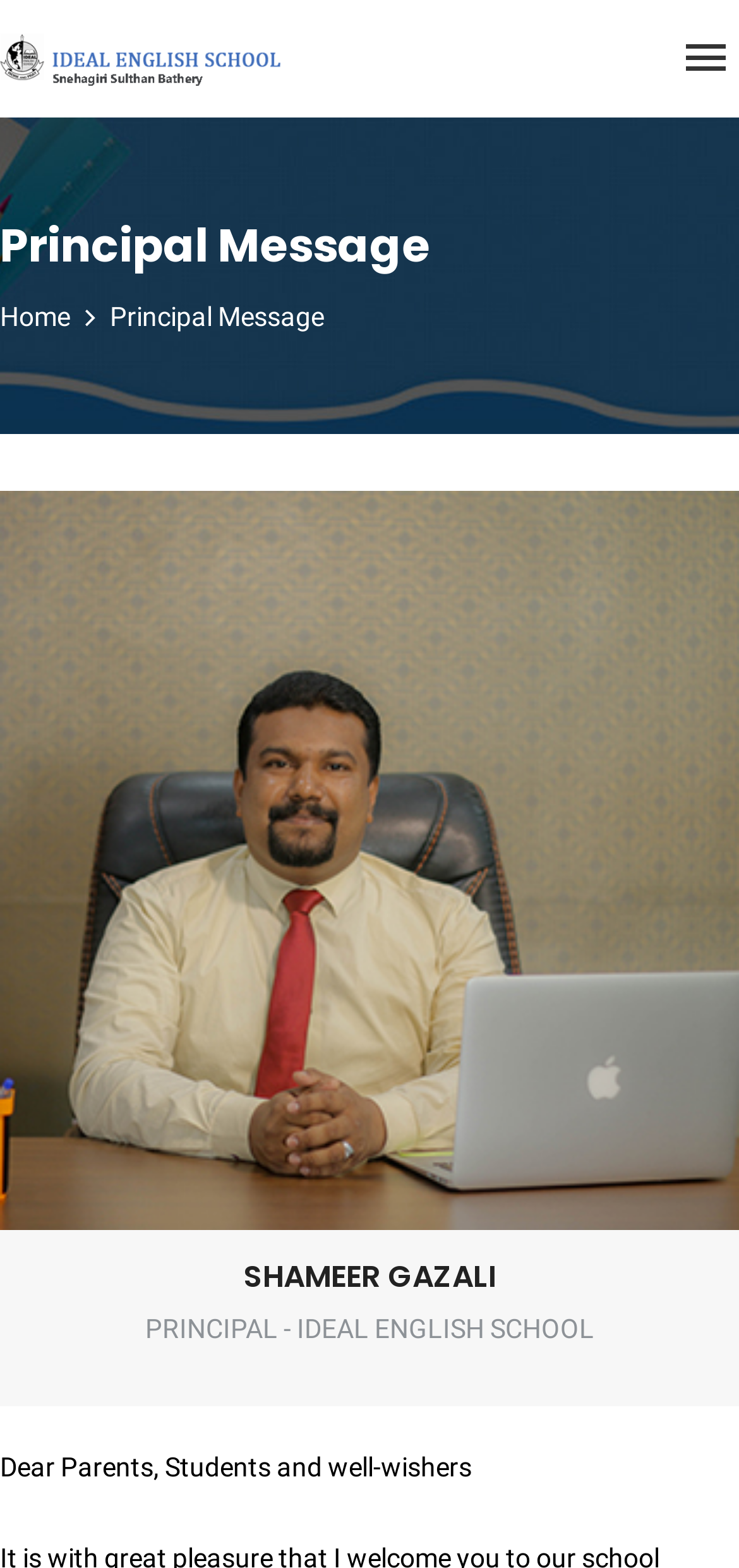Articulate a detailed summary of the webpage's content and design.

The webpage is about Ideal English School, Sulthan Bathery, and it appears to be a school's website. At the top left corner, there is a logo image with a link to the homepage. On the top right corner, there is a button with an icon. 

Below the logo, there is a heading that reads "Principal Message". Underneath this heading, there are two links: "Home" and "Principal Message". The "Principal Message" link is accompanied by a large image that takes up most of the page's width. 

Further down, there is a heading with the name "SHAMEER GAZALI", likely the principal's name. Below this, there is a static text that reads "PRINCIPAL - IDEAL ENGLISH SCHOOL". 

At the bottom of the page, there is a paragraph of text that starts with "Dear Parents, Students and well-wishers", which appears to be the beginning of a message from the principal.